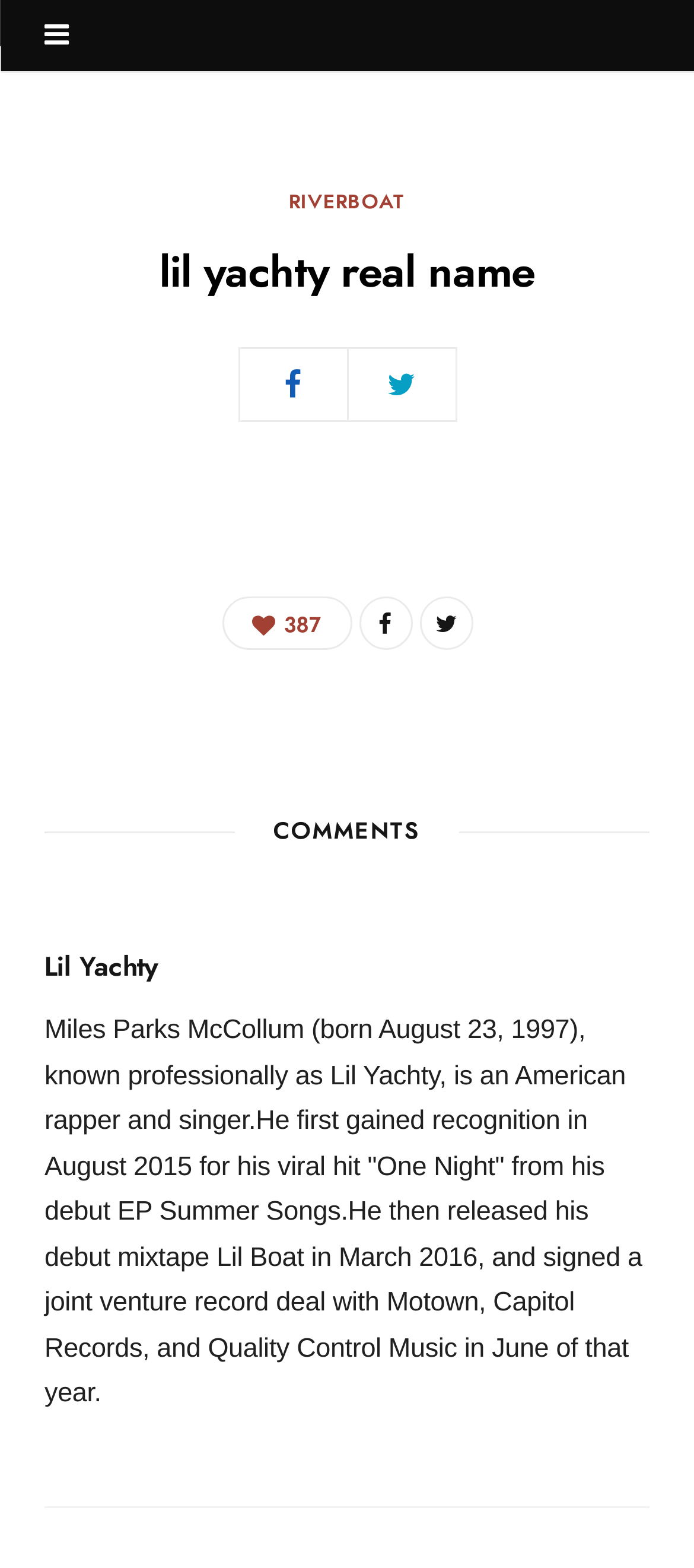Determine the bounding box coordinates of the UI element described by: "parent_node: 387 title="Share on Twitter"".

[0.604, 0.38, 0.681, 0.414]